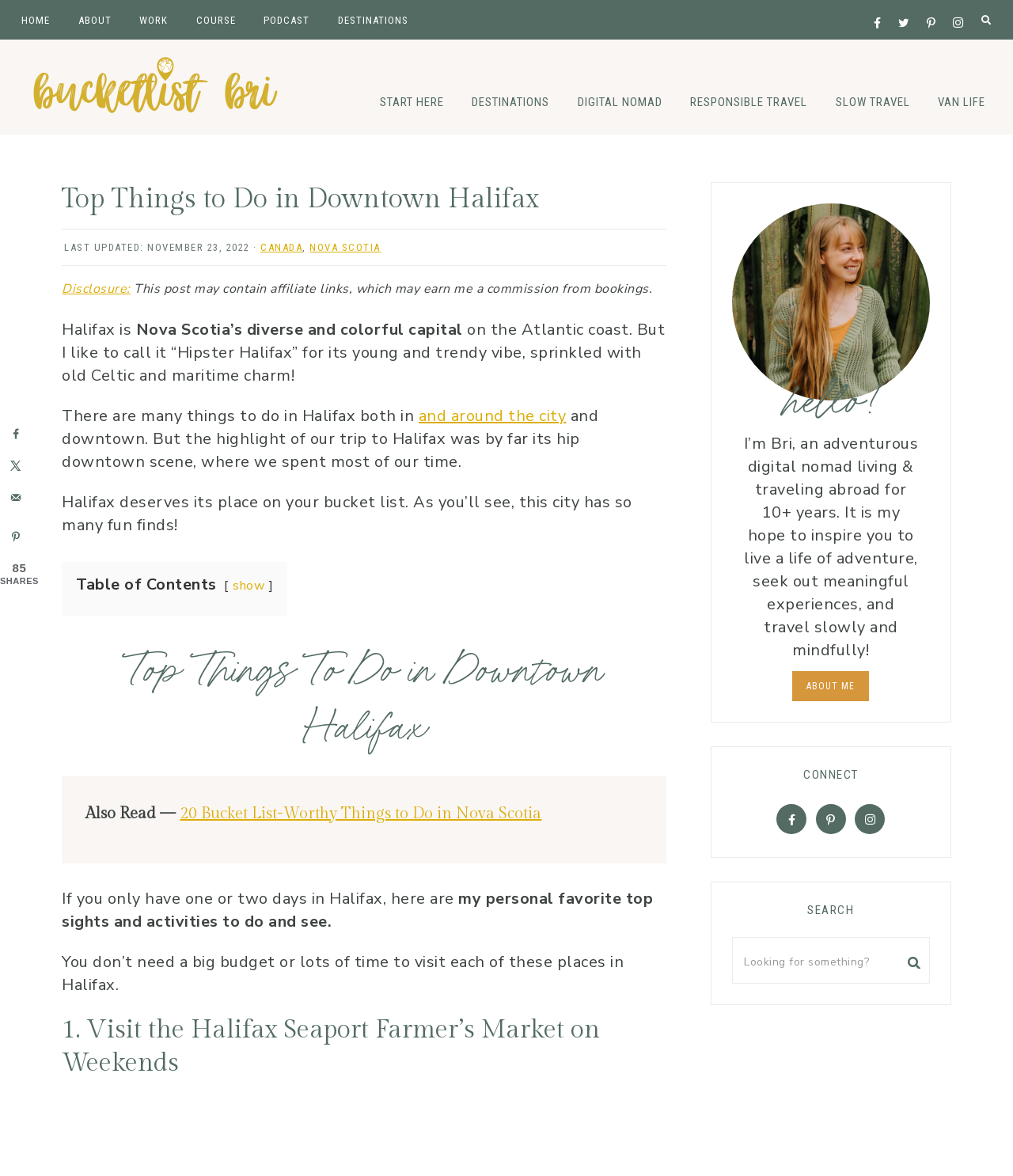Provide a single word or phrase to answer the given question: 
What is the name of the author of this blog?

Bri